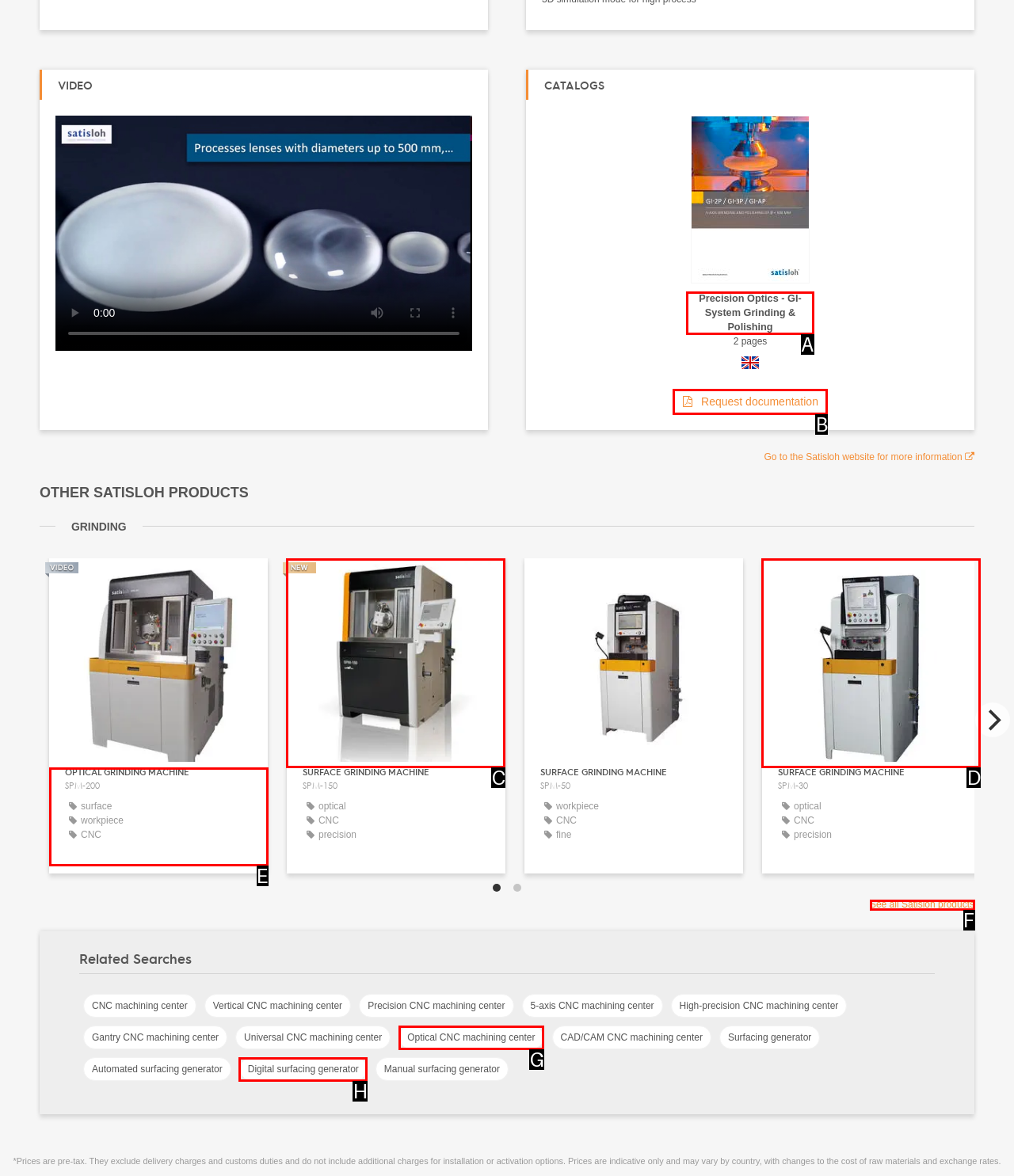Tell me which letter corresponds to the UI element that should be clicked to fulfill this instruction: see all Satisloh products
Answer using the letter of the chosen option directly.

F